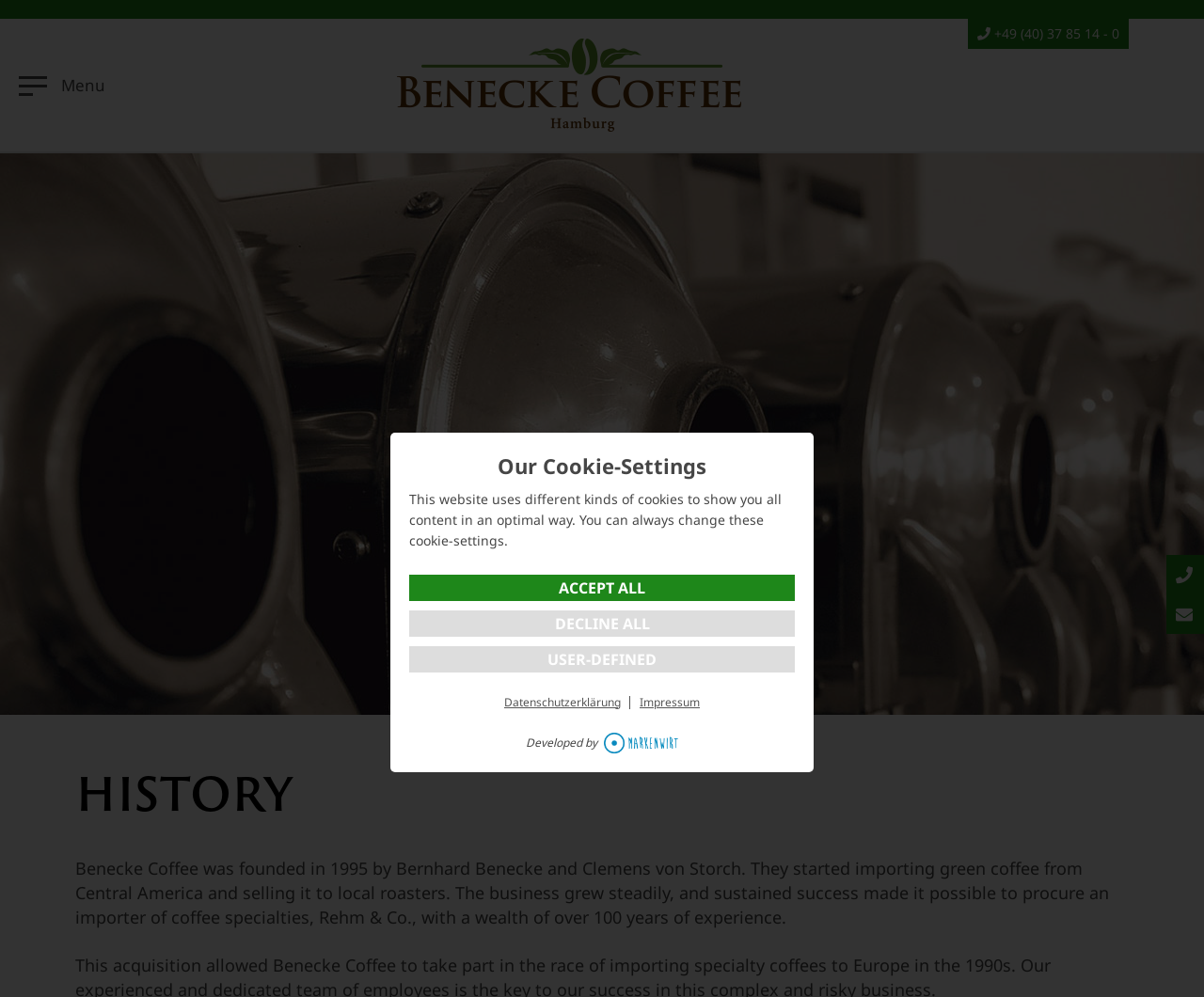What is the relationship between Benecke Coffee and Rehm & Co.?
Please use the image to provide an in-depth answer to the question.

The text states that 'sustained success made it possible to procure an importer of coffee specialties, Rehm & Co., with a wealth of over 100 years of experience.', indicating that Benecke Coffee procured Rehm & Co.